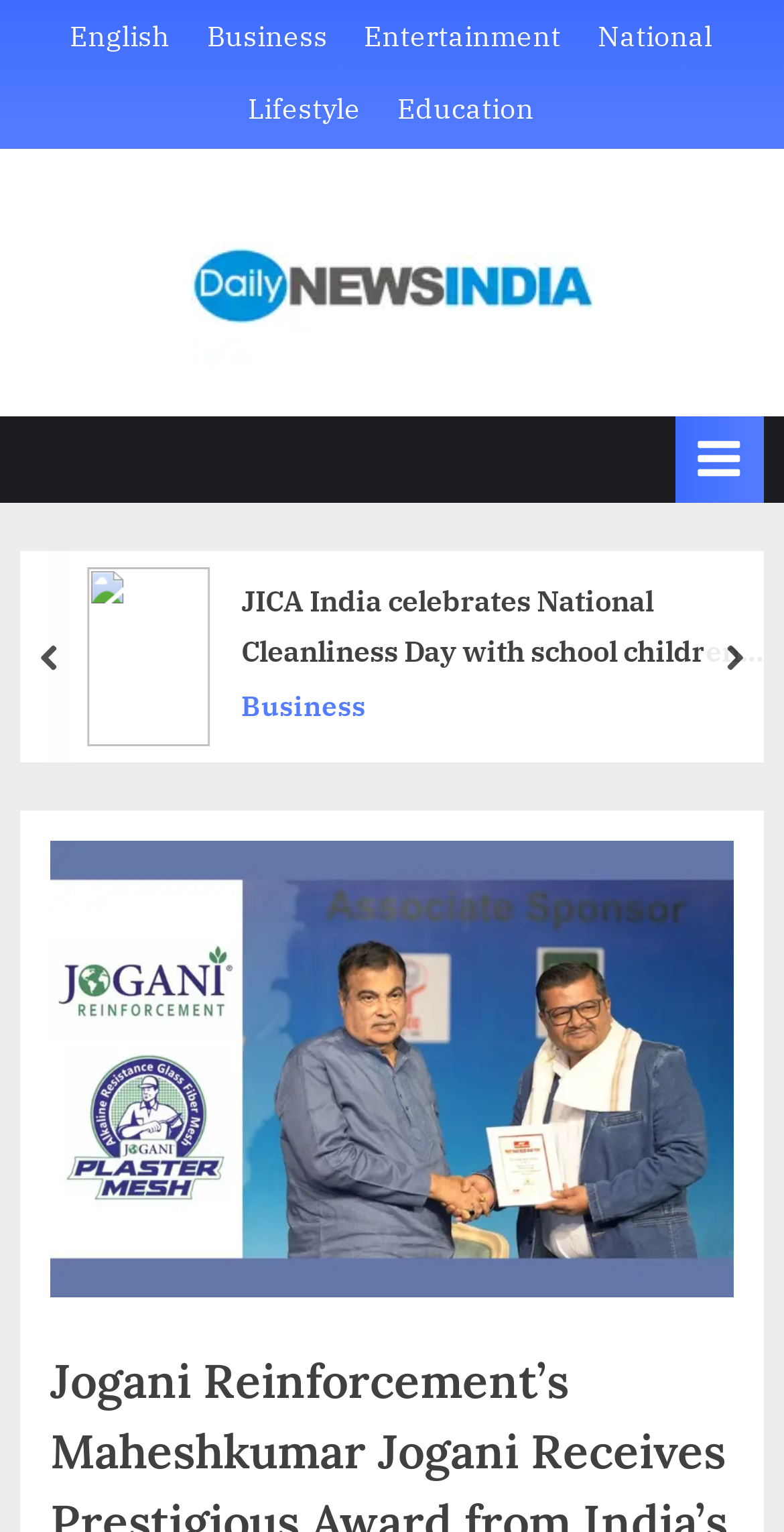Please reply with a single word or brief phrase to the question: 
How many links are there in the webpage?

6